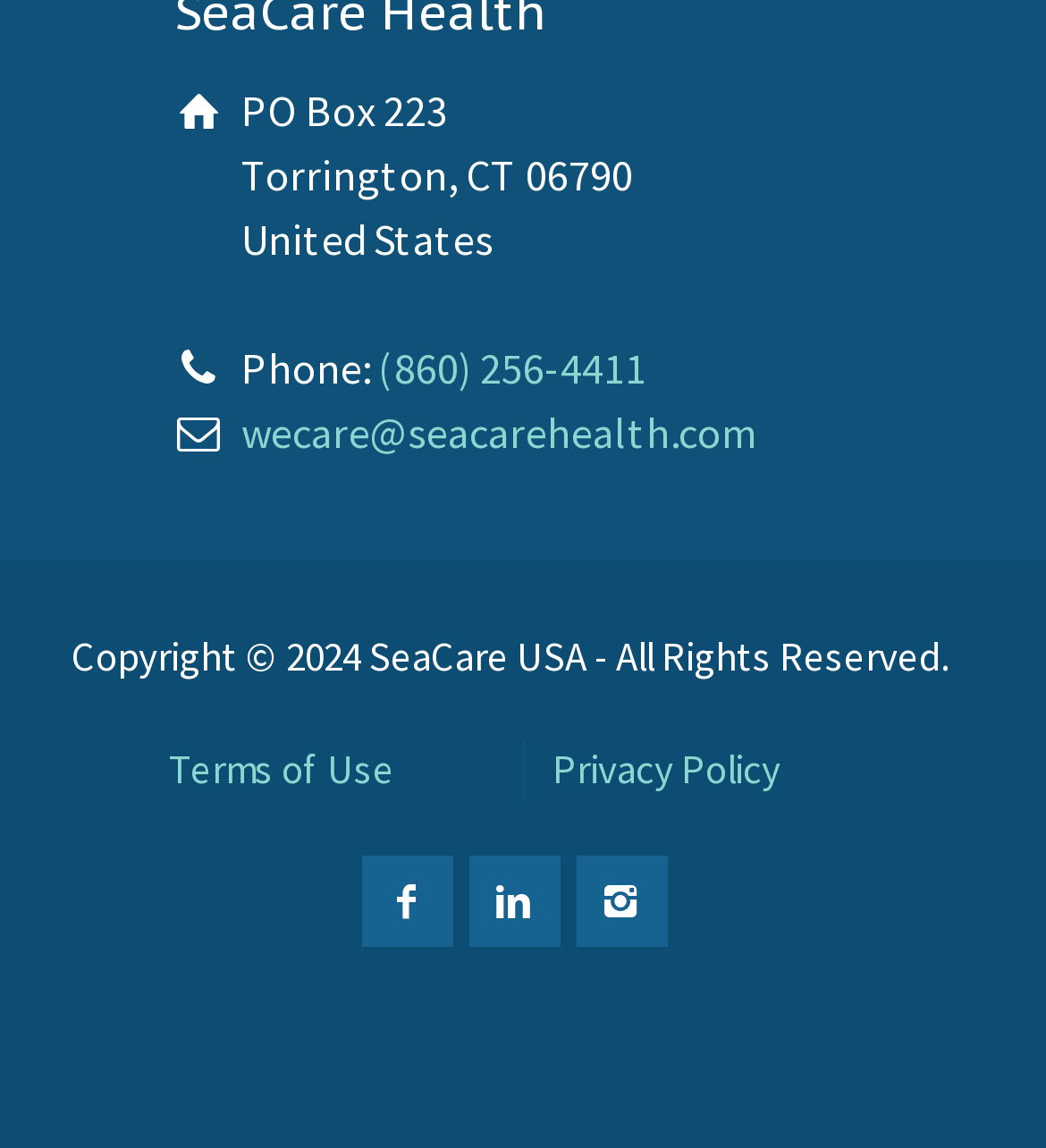What social media platforms does the company have?
Refer to the image and give a detailed answer to the question.

I found the social media platforms by looking at the links at the bottom of the page which have icons for Facebook, Linkedin, and Instagram.